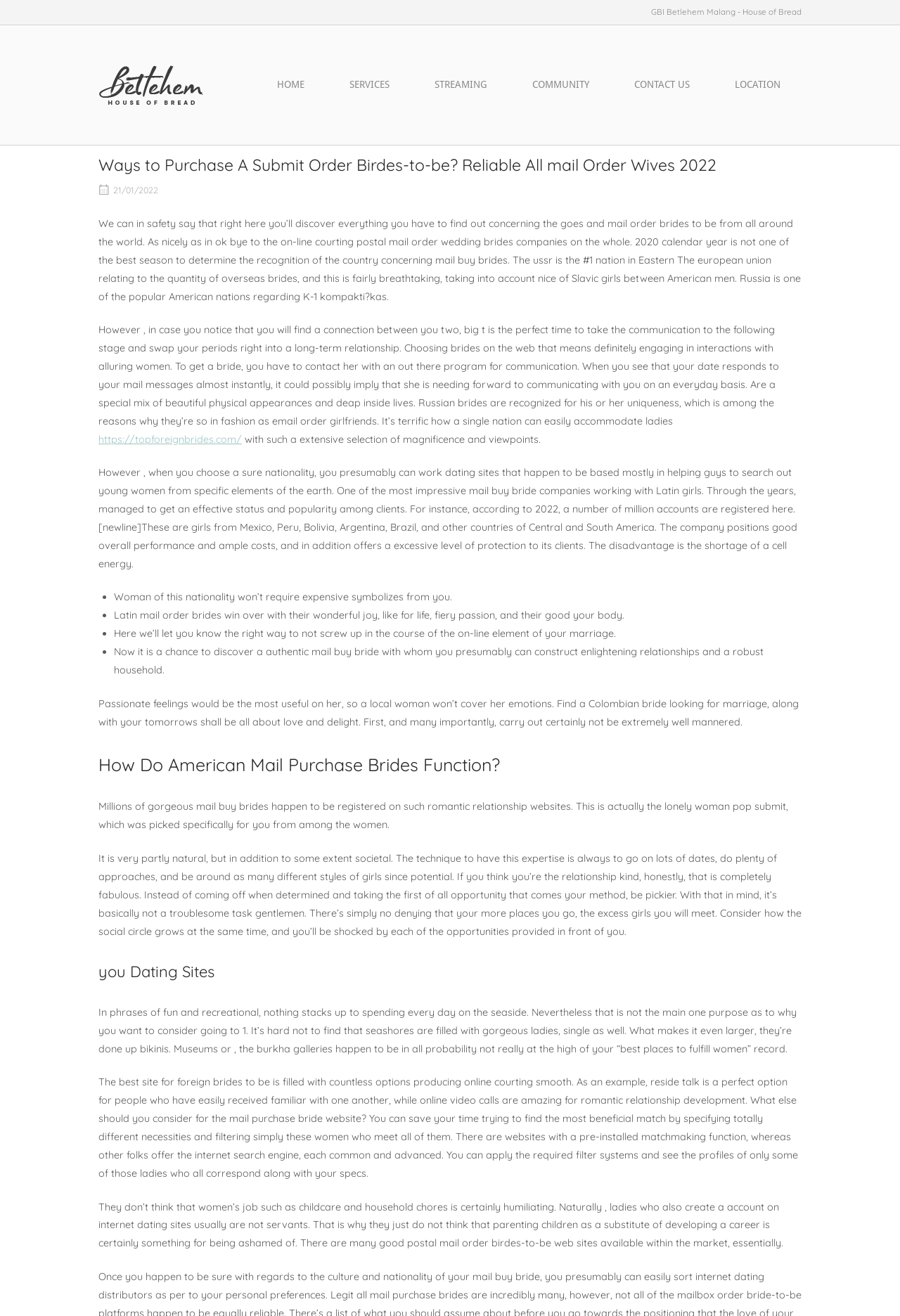Give a detailed account of the webpage.

This webpage is about mail order brides, specifically focusing on Russian and Latin American women. At the top, there is a header section with a logo and a navigation menu consisting of six links: HOME, SERVICES, STREAMING, COMMUNITY, CONTACT US, and LOCATION. Below the header, there is a main content area with a heading that reads "Ways to Purchase A Submit Order Birdes-to-be? Reliable All mail Order Wives 2022".

The main content is divided into several sections, each discussing different aspects of mail order brides. The first section introduces the concept of mail order brides and explains that the website provides information about these women from around the world. The text also mentions that Russia is the number one country in Eastern Europe in terms of the number of foreign brides.

The next section provides tips on how to choose a bride online, emphasizing the importance of communication and finding a genuine connection. There is also a link to a website that specializes in Latin mail order brides.

The following sections discuss the characteristics of Russian and Latin American brides, highlighting their unique qualities and what makes them attractive to men. There are also lists of benefits and tips for men who are interested in finding a mail order bride.

Throughout the content area, there are several headings that break up the text into smaller sections, including "How Do American Mail Purchase Brides Function?" and "You Dating Sites". The text is accompanied by no images, but there are several links to external websites and resources.

At the bottom of the page, there is a "Scroll to top" button. Overall, the webpage is informative and provides guidance for men who are interested in finding a mail order bride.